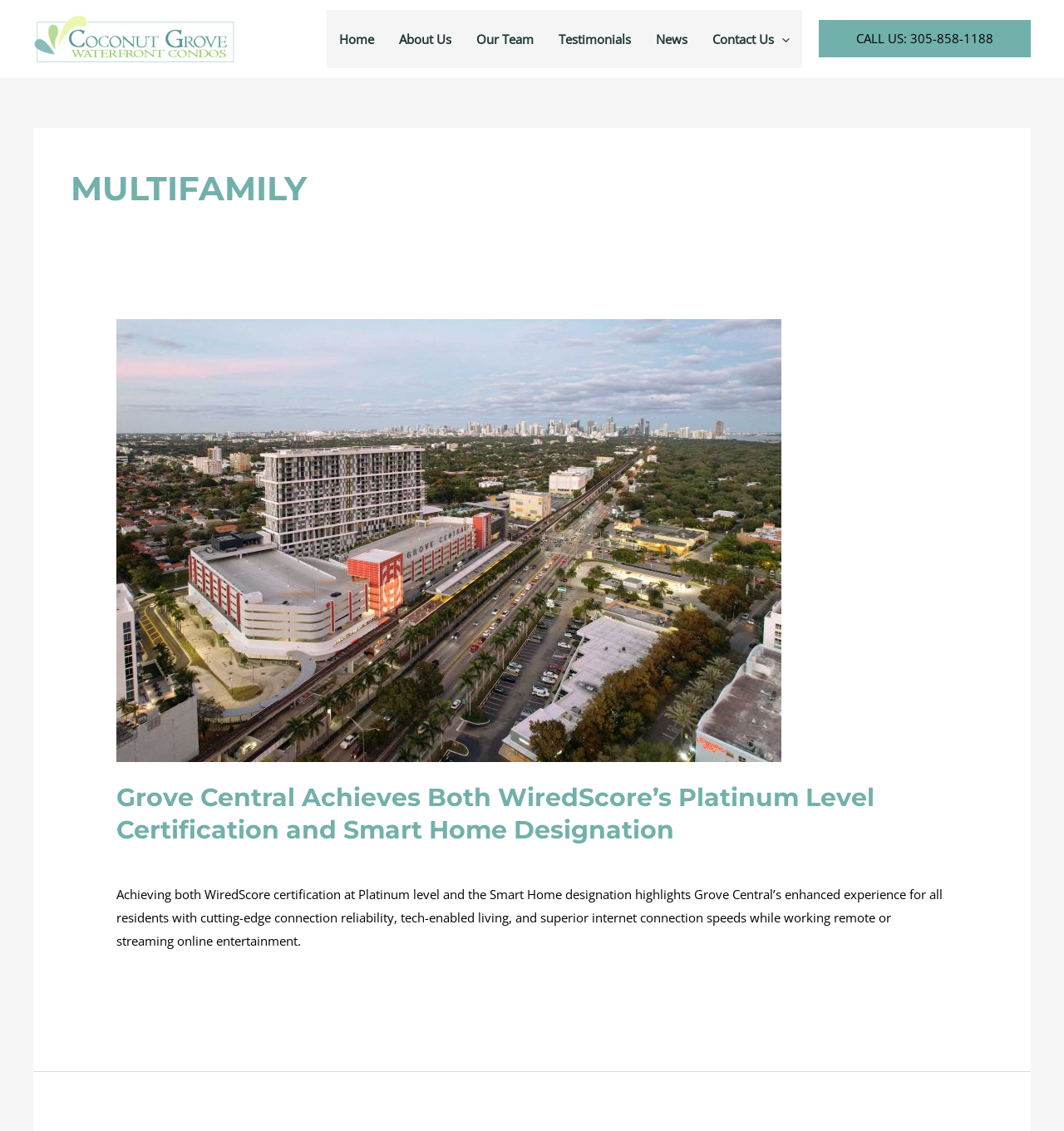Locate the bounding box coordinates for the element described below: "Sample Page". The coordinates must be four float values between 0 and 1, formatted as [left, top, right, bottom].

None